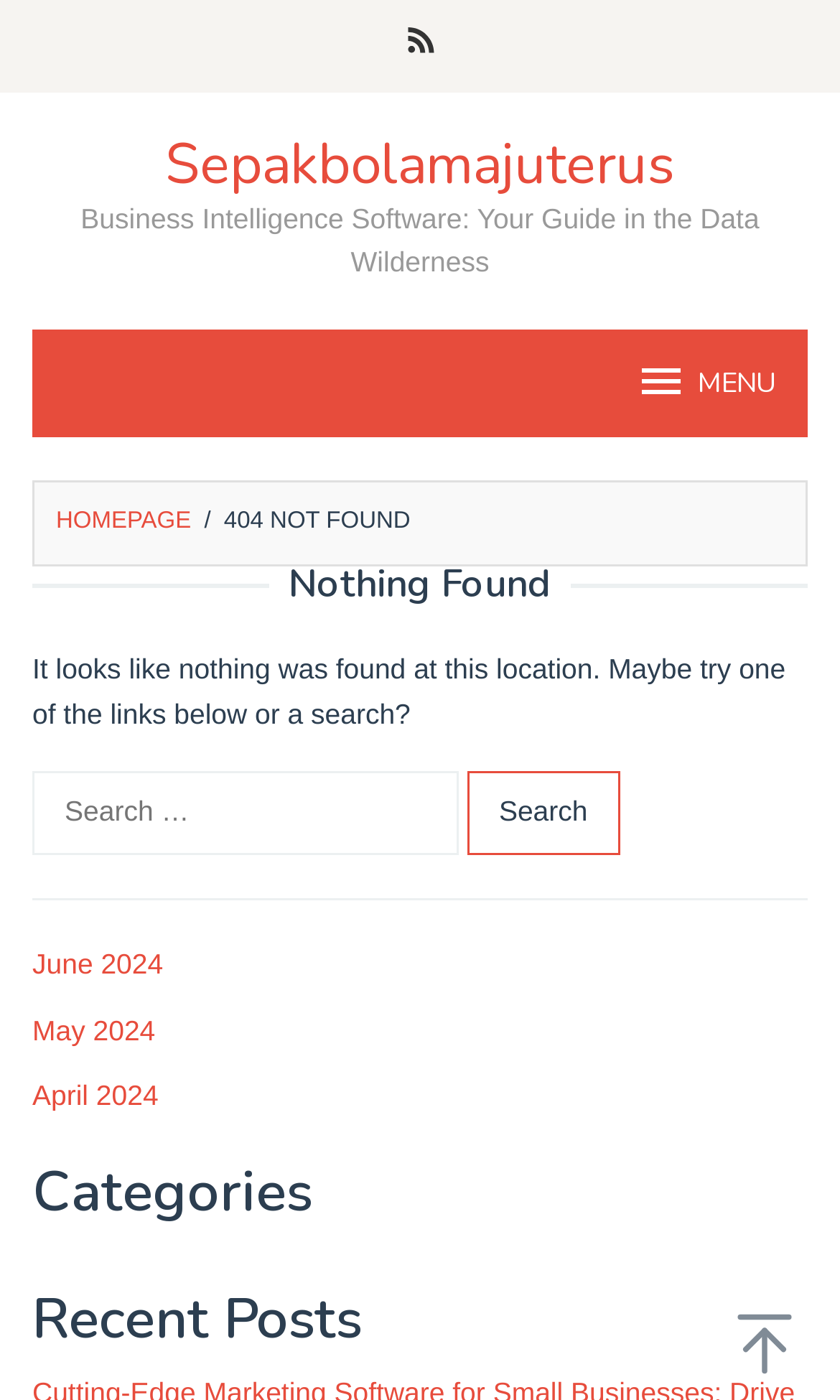Identify the bounding box coordinates necessary to click and complete the given instruction: "Click on the Search button".

[0.555, 0.551, 0.738, 0.61]